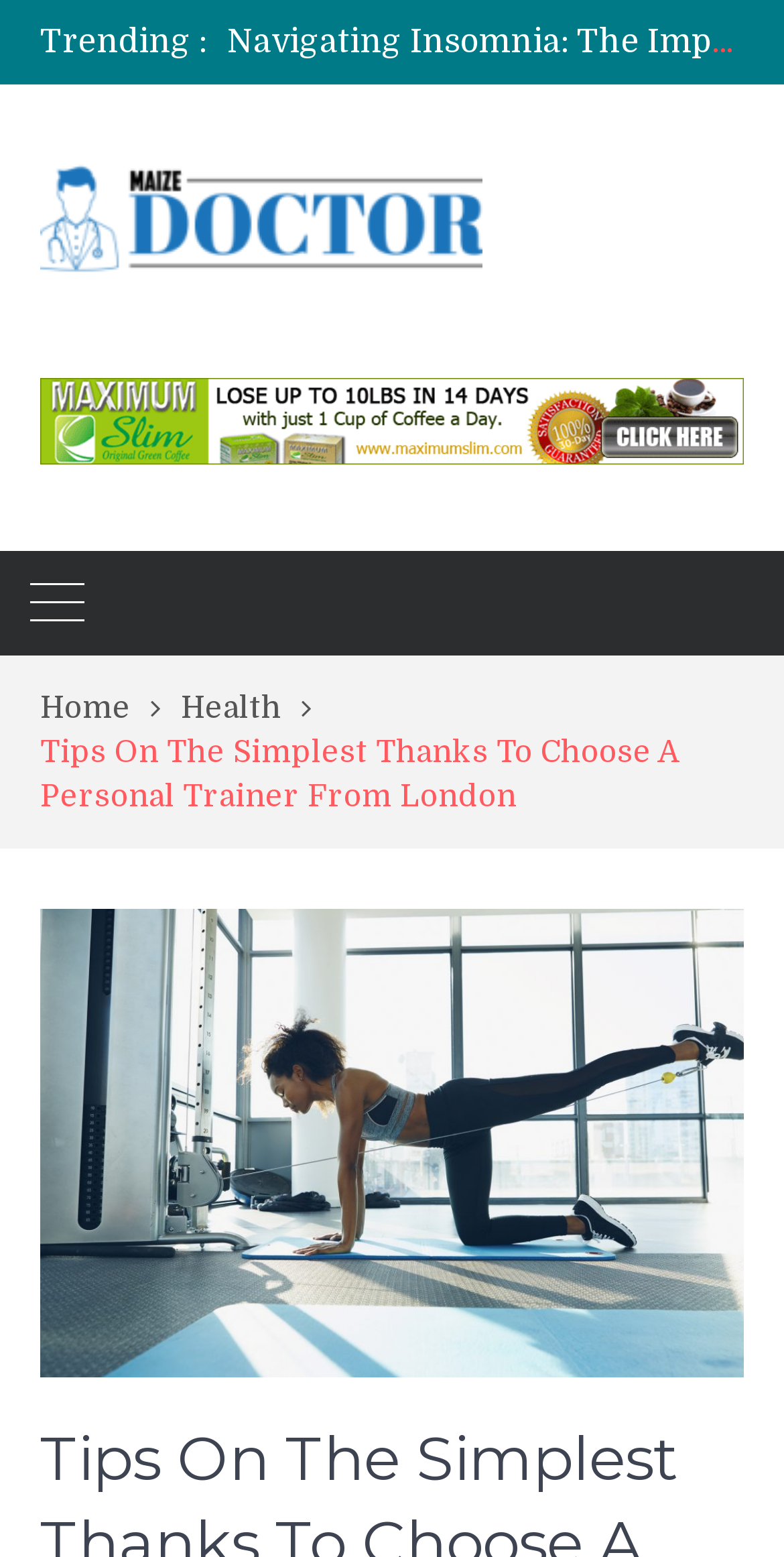Give a detailed account of the webpage, highlighting key information.

The webpage appears to be an article or blog post about choosing a personal trainer in London. At the top of the page, there is a header section with a "Trending" label, followed by a dropdown menu with an option "Testosterone Triumph Your Path to Optimal Health and Energy". 

Below the header section, there is a logo or image of "Maize Doctor" with a link to the website's homepage. To the right of the logo, there is another link, but its text is not specified. 

The main content of the page is divided into sections, with a navigation menu or breadcrumbs at the top, showing the path "Home > Health > Tips On The Simplest Thanks To Choose A Personal Trainer From London". This suggests that the article is categorized under the "Health" section of the website. 

The article's title, "Tips On The Simplest Thanks To Choose A Personal Trainer From London", is prominently displayed below the navigation menu. The meta description mentions the author's experience starting a personal training business in south London, where there were only 35 to 40 certified personal trainers, and they all knew each other by name and reputation.